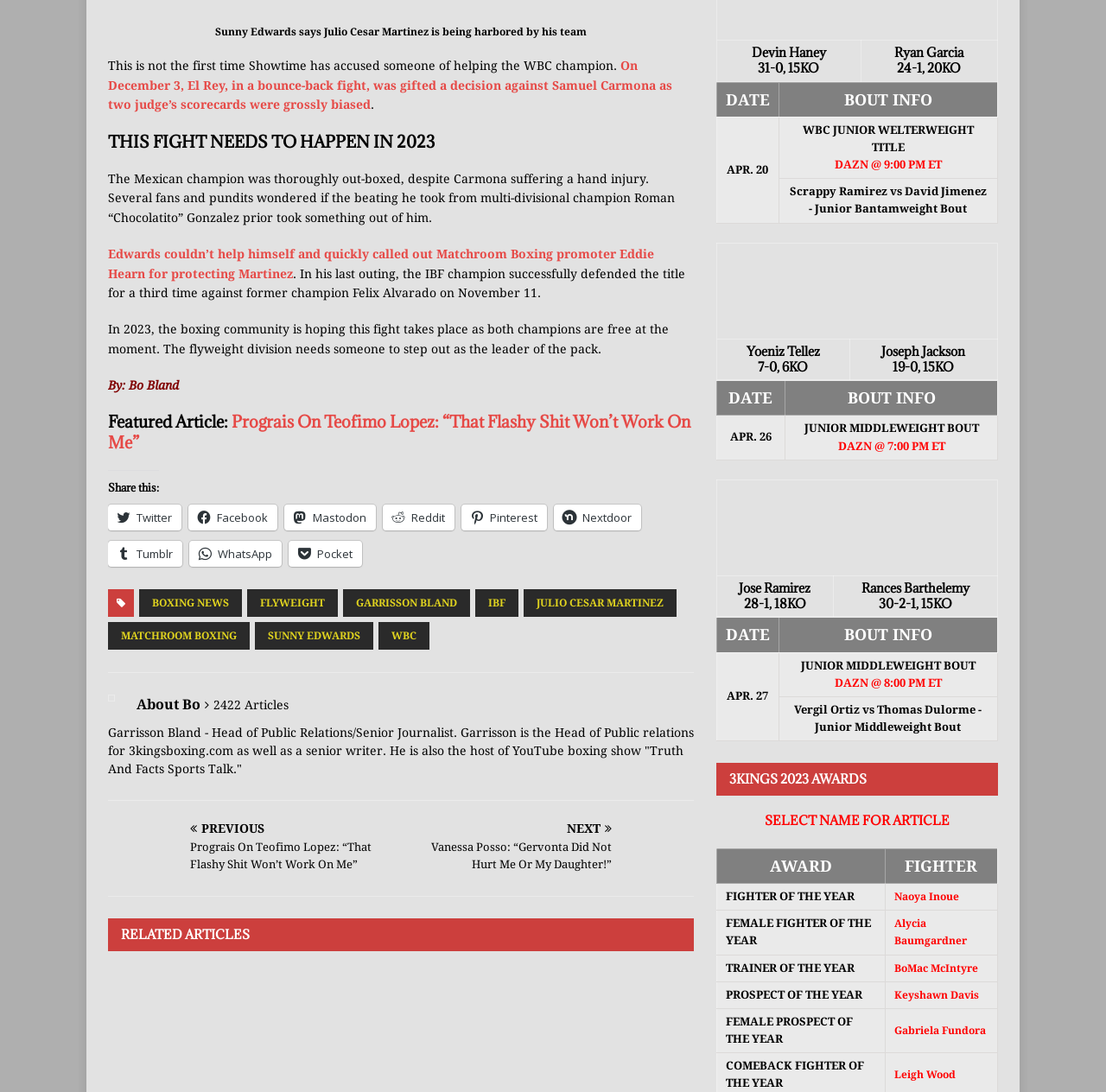How many links are there in the 'Share this:' section?
From the screenshot, provide a brief answer in one word or phrase.

7